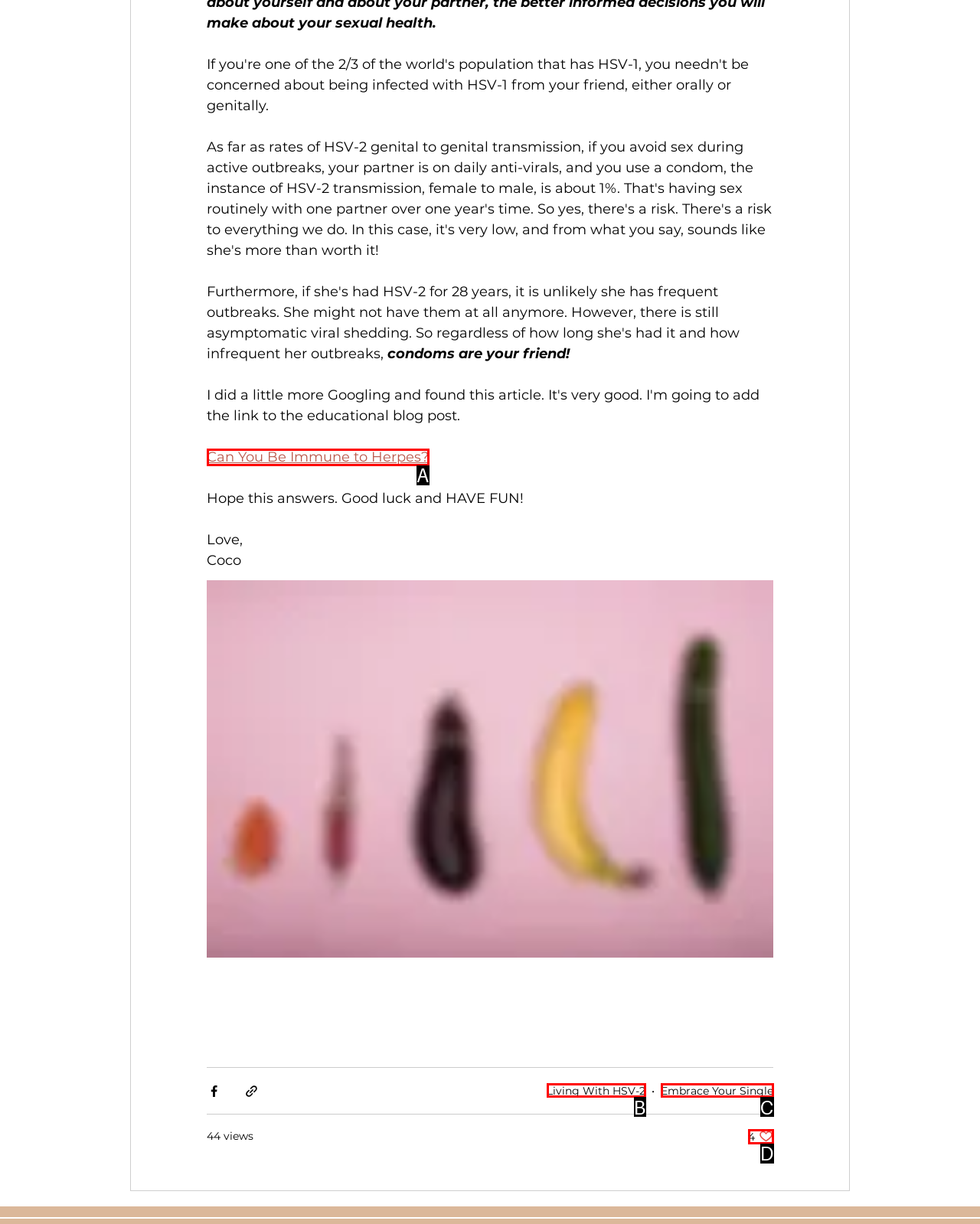Identify the option that corresponds to the description: Embrace Your Single 
Provide the letter of the matching option from the available choices directly.

C